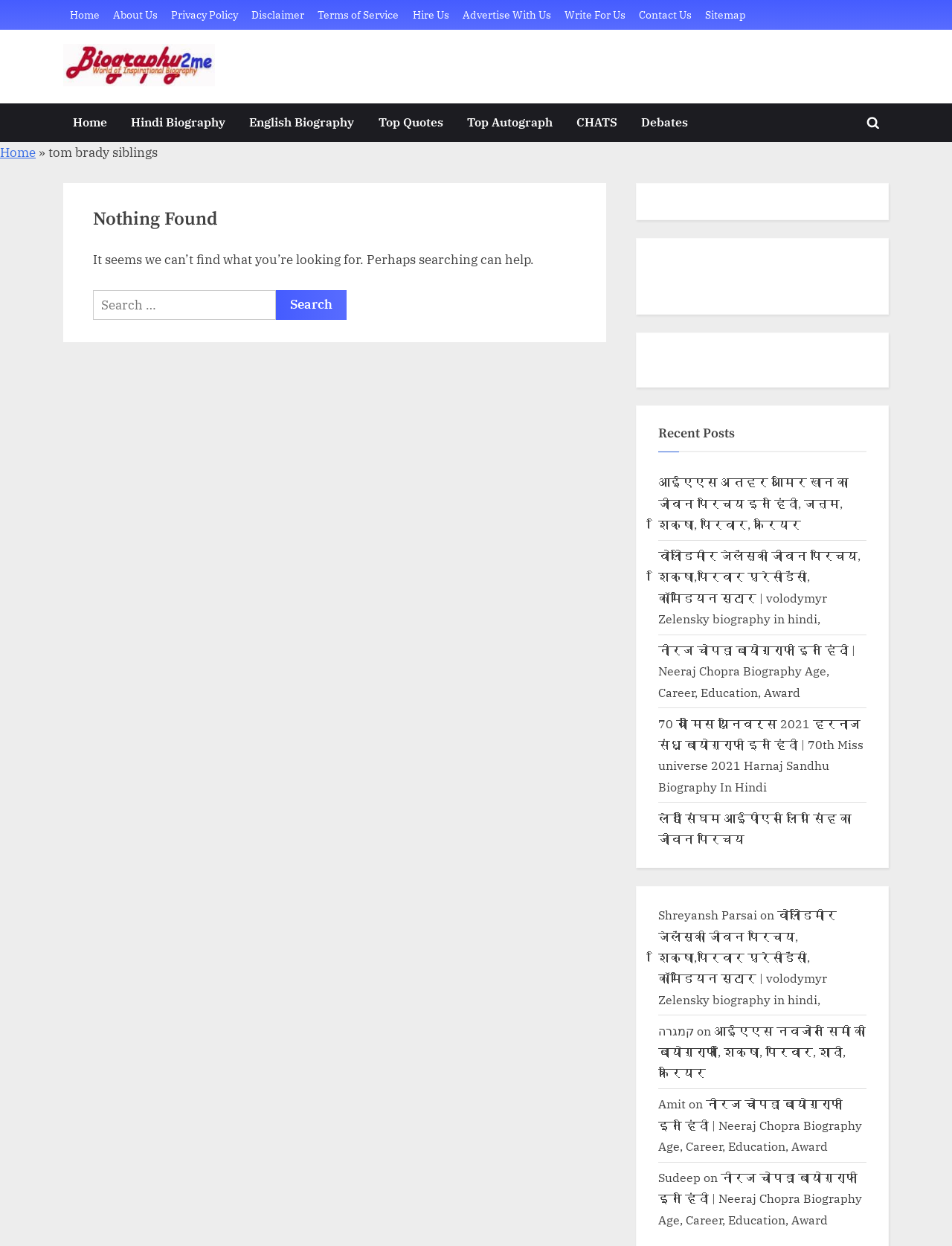Based on the element description Advertise With Us, identify the bounding box of the UI element in the given webpage screenshot. The coordinates should be in the format (top-left x, top-left y, bottom-right x, bottom-right y) and must be between 0 and 1.

[0.486, 0.006, 0.579, 0.019]